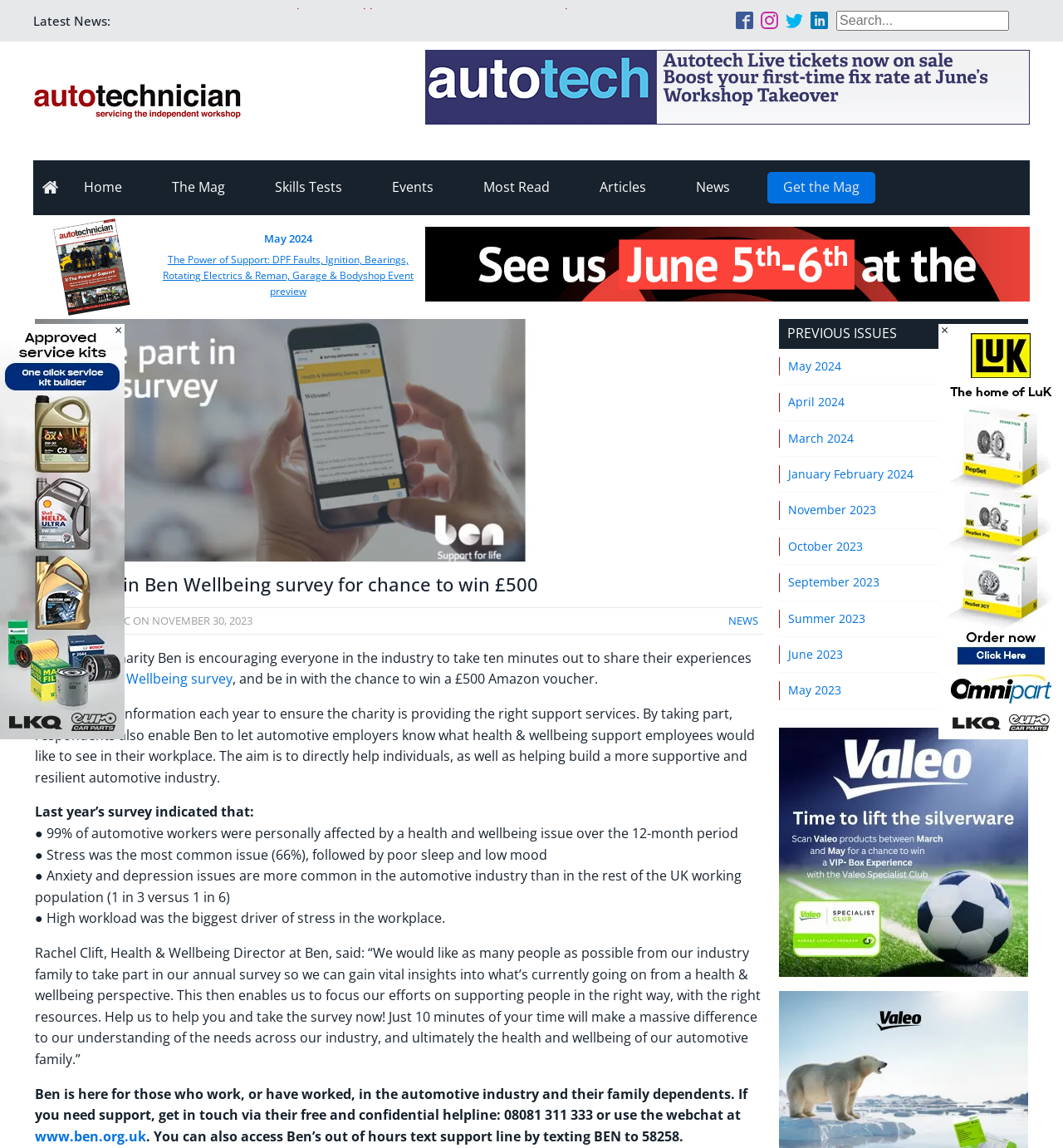Answer this question using a single word or a brief phrase:
What is the purpose of the Health & Wellbeing survey?

To provide support services